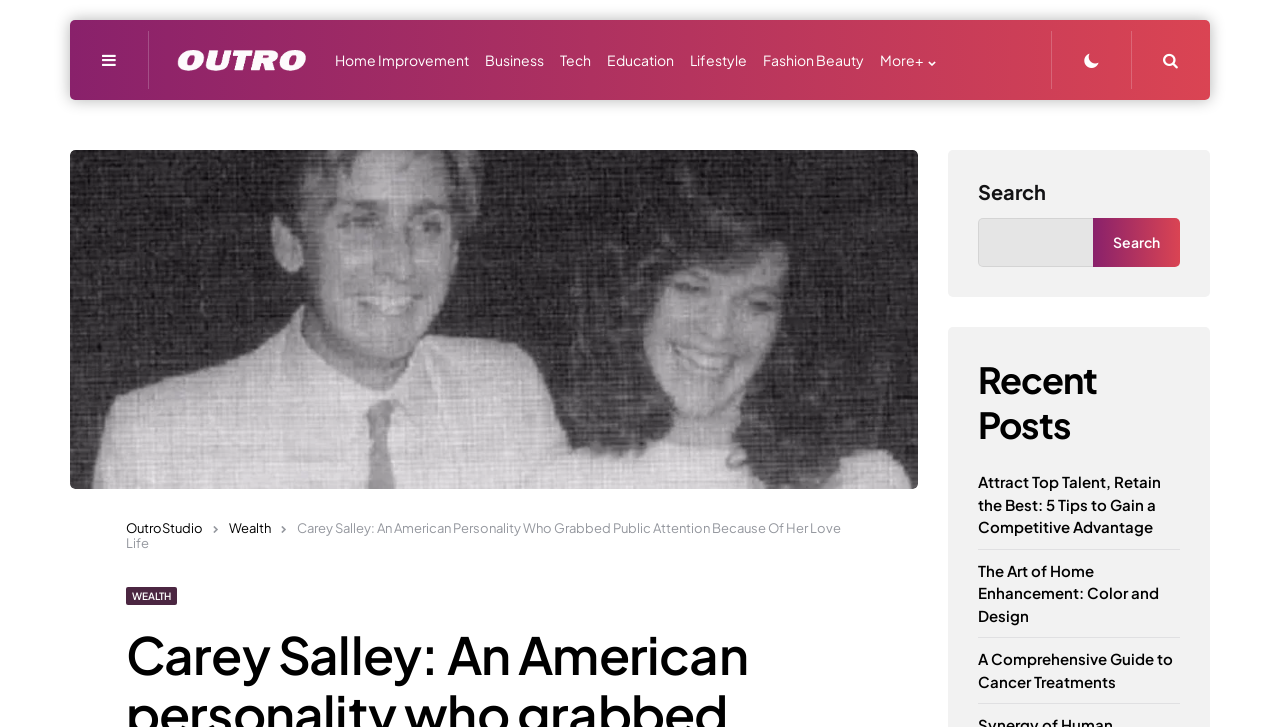Indicate the bounding box coordinates of the element that must be clicked to execute the instruction: "Search for something". The coordinates should be given as four float numbers between 0 and 1, i.e., [left, top, right, bottom].

[0.764, 0.3, 0.854, 0.368]